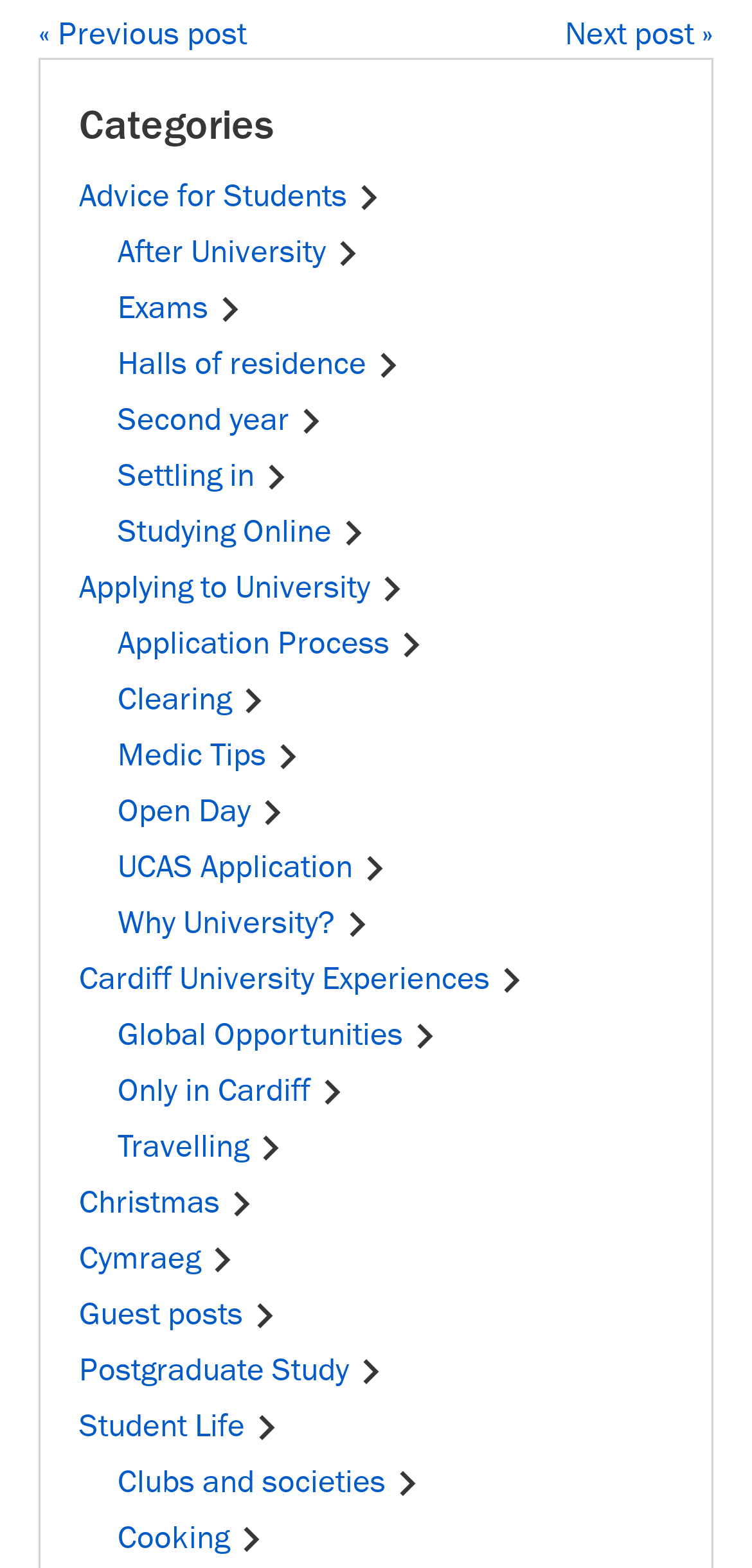Based on the element description, predict the bounding box coordinates (top-left x, top-left y, bottom-right x, bottom-right y) for the UI element in the screenshot: Student LifeChevron right

[0.105, 0.897, 0.385, 0.922]